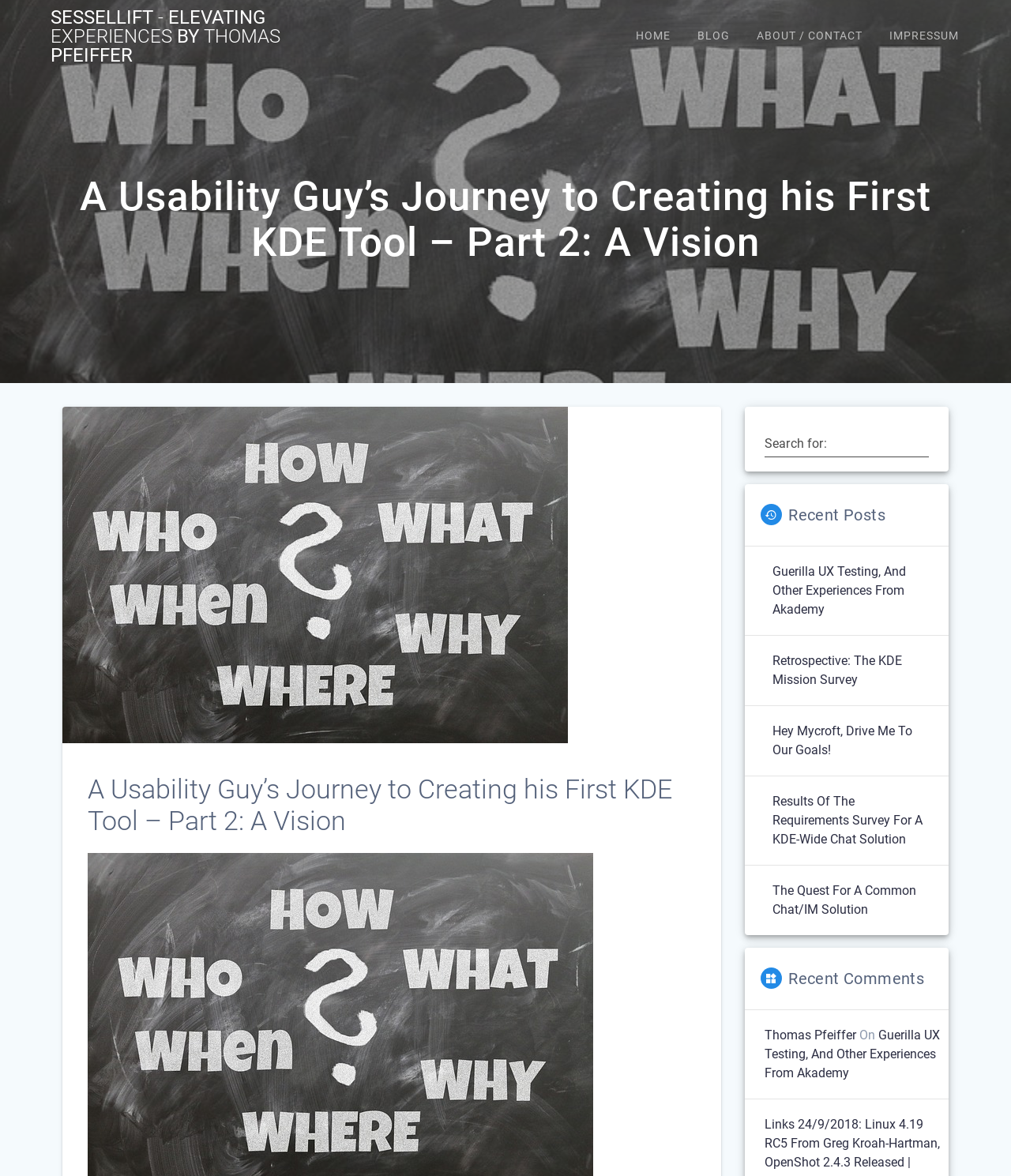Using the provided description banks, find the bounding box coordinates for the UI element. Provide the coordinates in (top-left x, top-left y, bottom-right x, bottom-right y) format, ensuring all values are between 0 and 1.

None